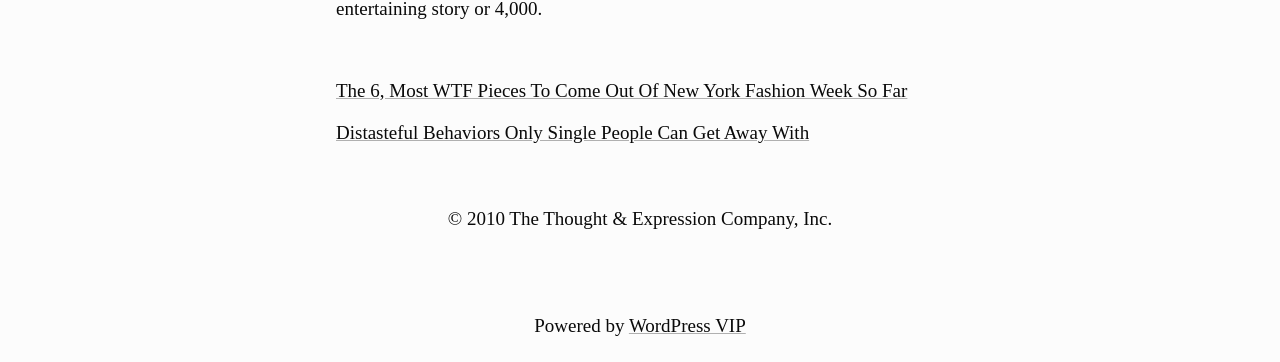What is the platform powering the website?
Your answer should be a single word or phrase derived from the screenshot.

WordPress VIP